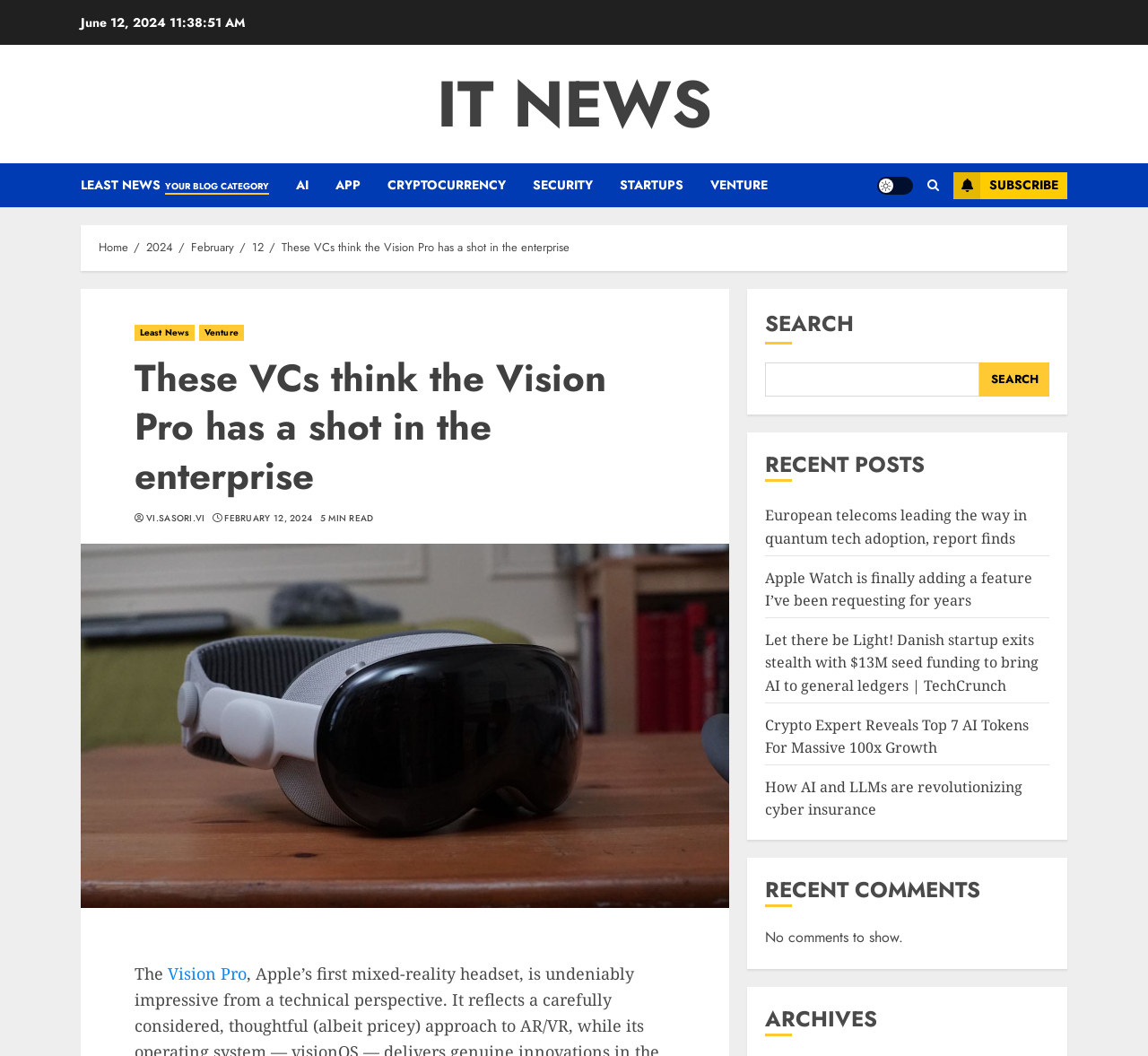Can you find and provide the title of the webpage?

These VCs think the Vision Pro has a shot in the enterprise